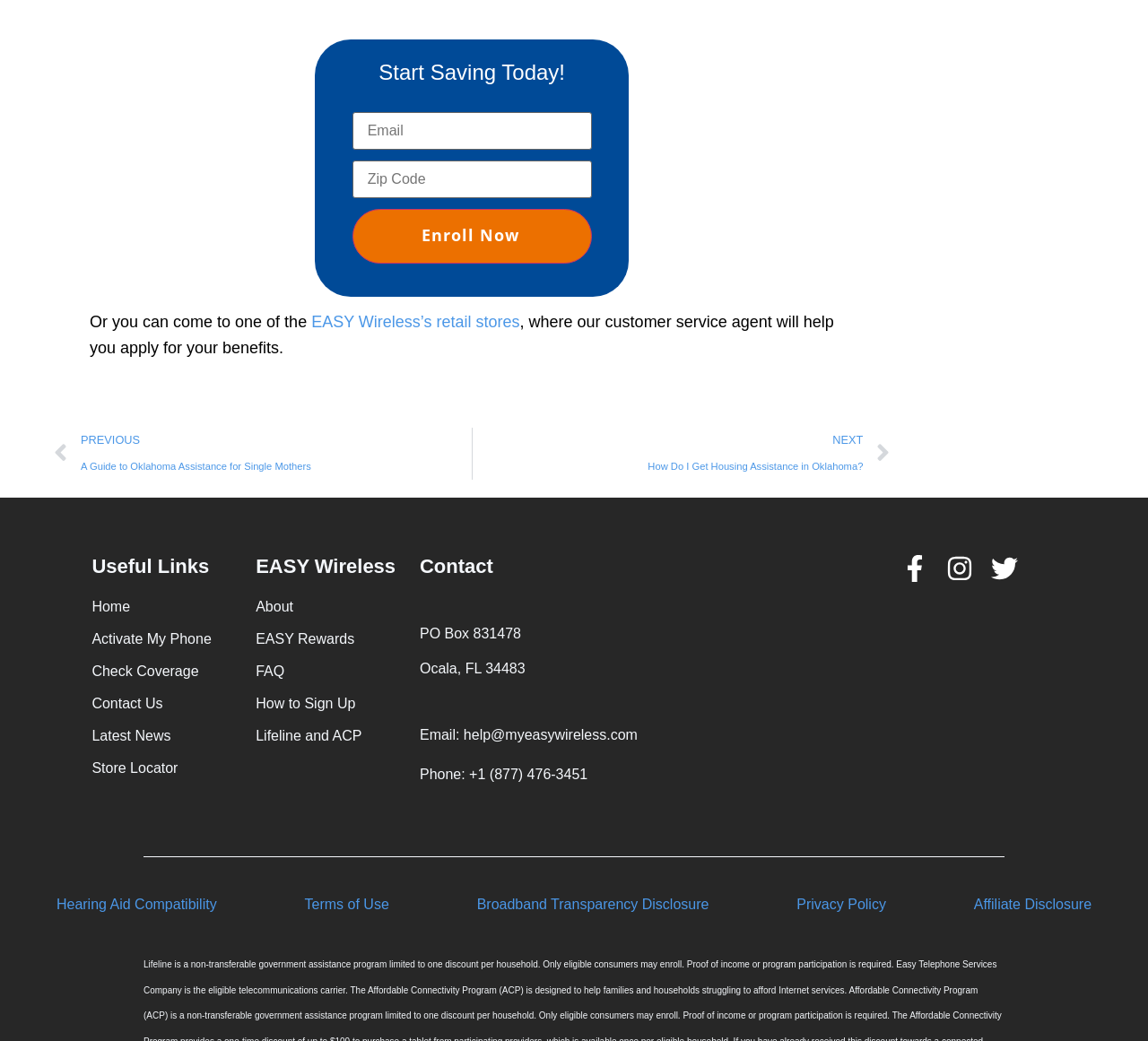What is the purpose of the 'Useful Links' section?
We need a detailed and exhaustive answer to the question. Please elaborate.

The purpose of the 'Useful Links' section is to provide additional resources and information to users, as indicated by the links to topics such as 'Home', 'Activate My Phone', and 'Check Coverage'. This section appears to be a collection of helpful links that users may need to access.